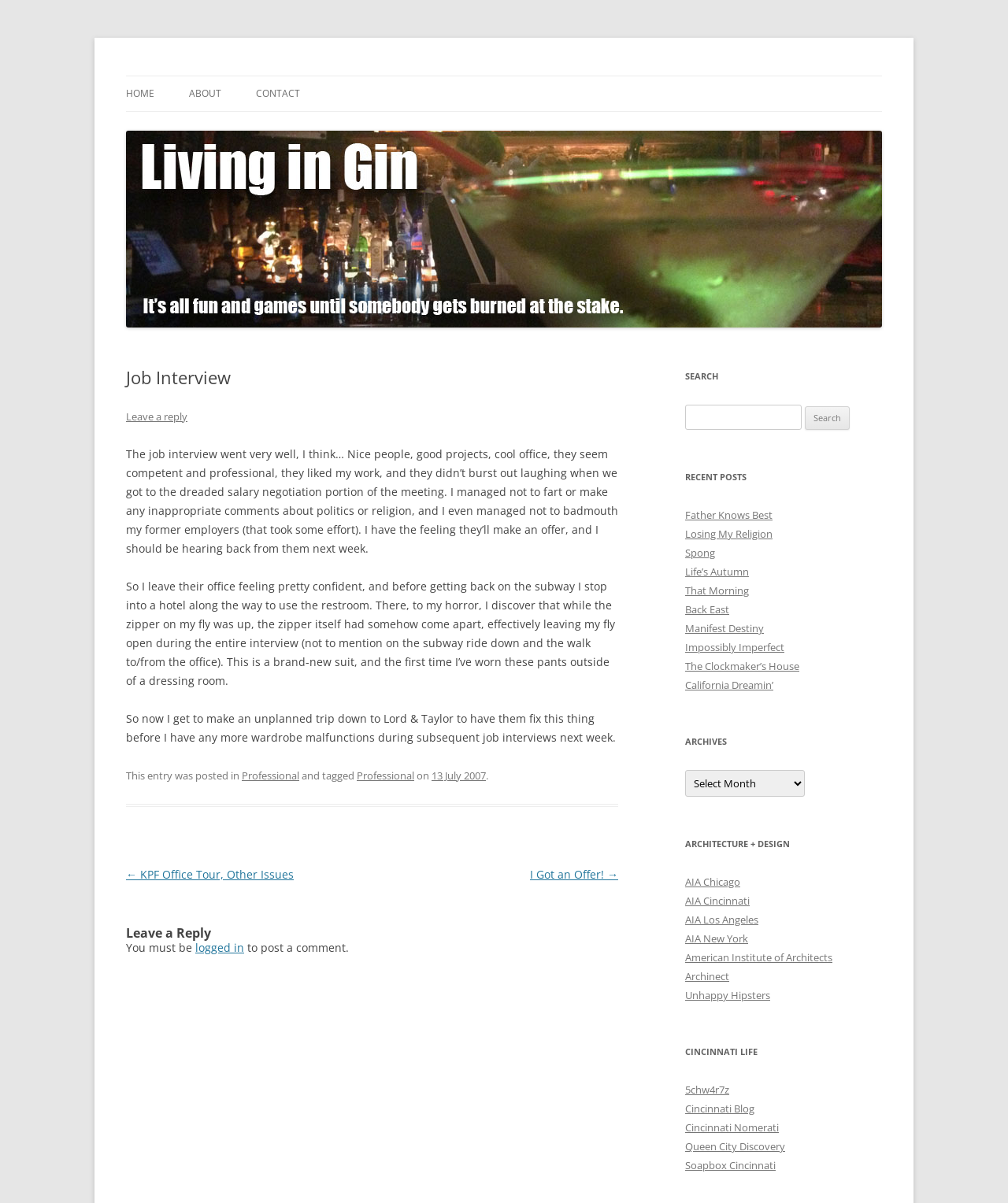Identify the bounding box coordinates of the element that should be clicked to fulfill this task: "Read the 'Job Interview' article". The coordinates should be provided as four float numbers between 0 and 1, i.e., [left, top, right, bottom].

[0.125, 0.305, 0.613, 0.322]